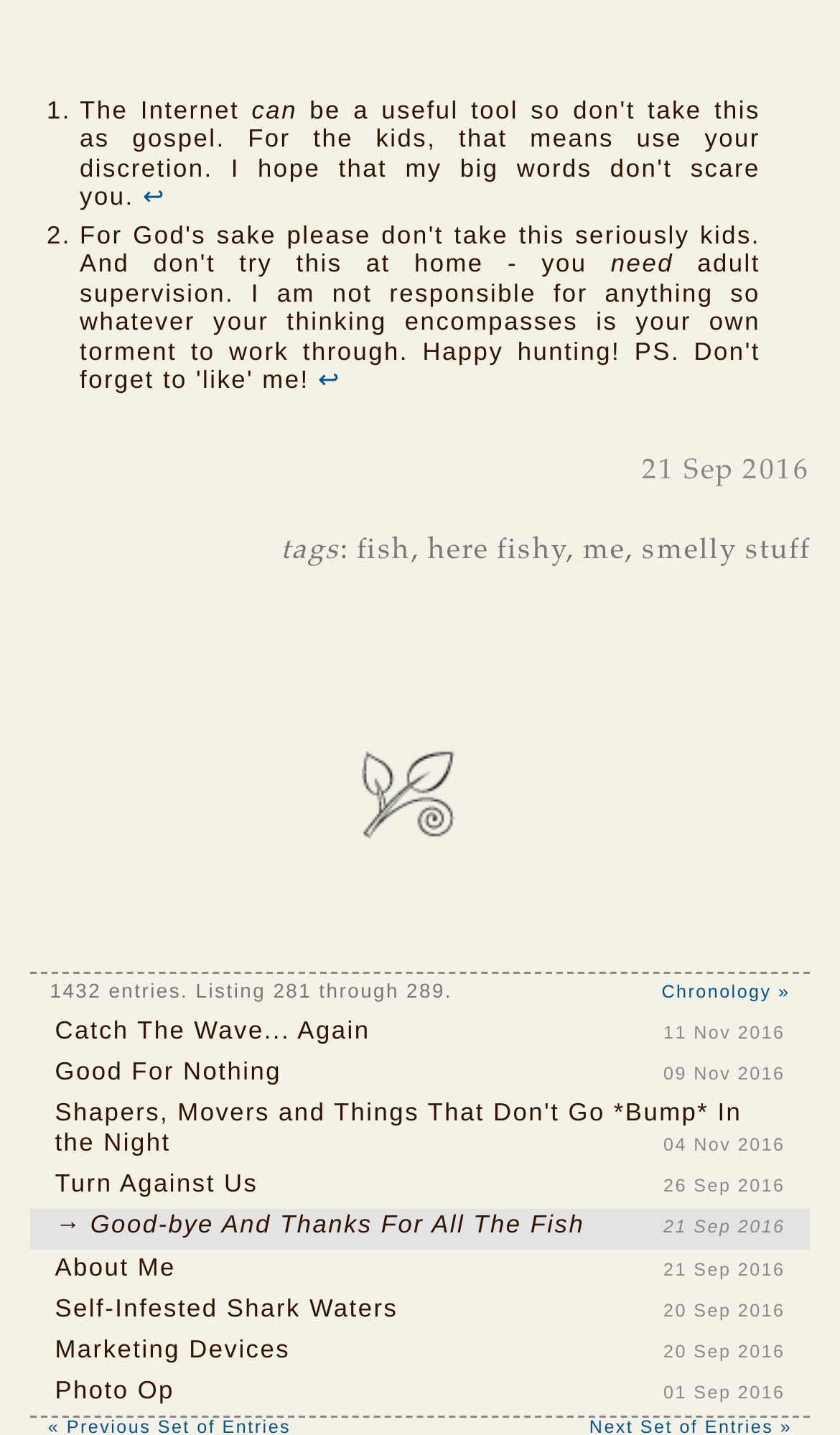How many entries are listed?
Using the picture, provide a one-word or short phrase answer.

1432